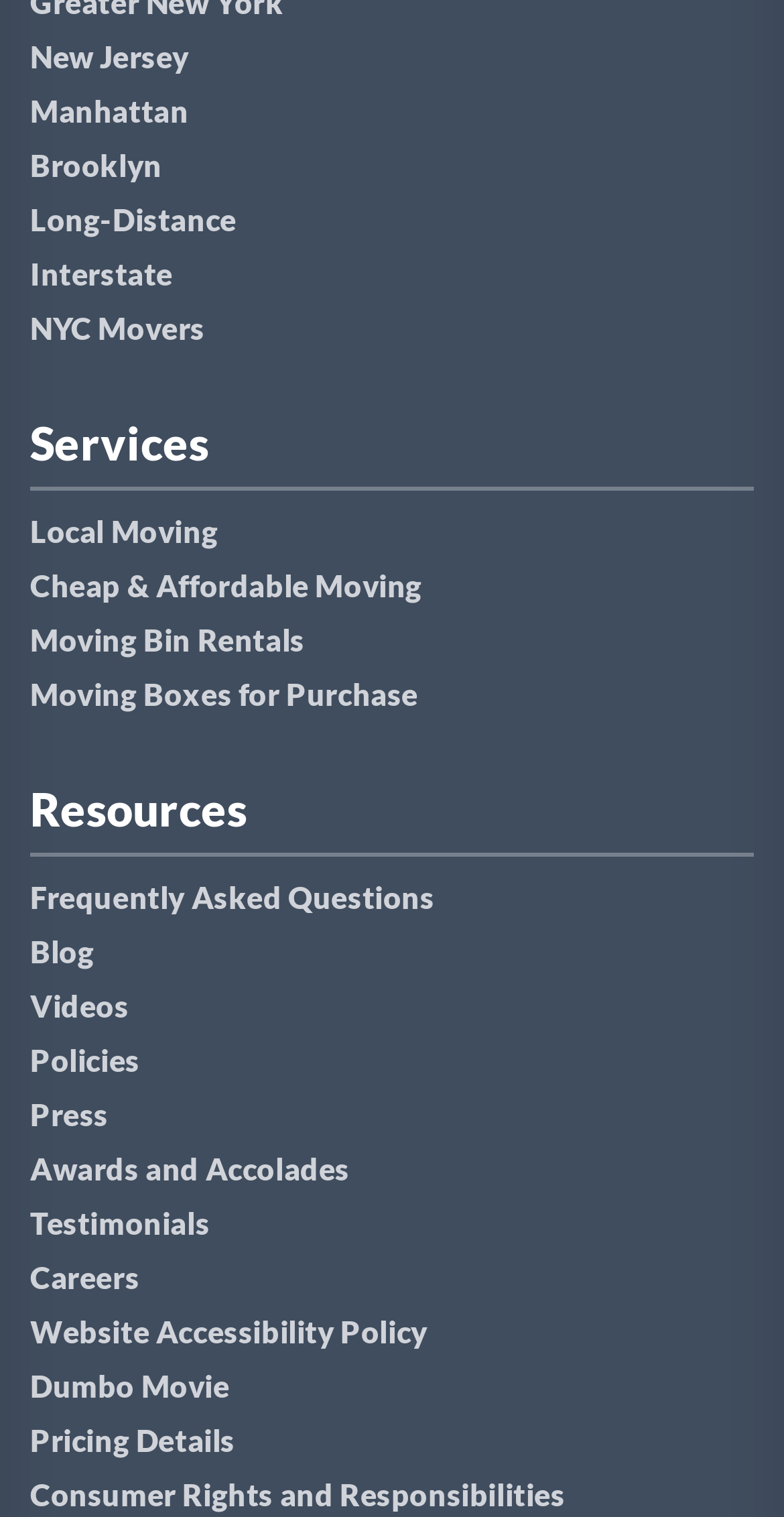Please identify the bounding box coordinates of the area that needs to be clicked to follow this instruction: "Click on New Jersey".

[0.038, 0.02, 0.962, 0.056]